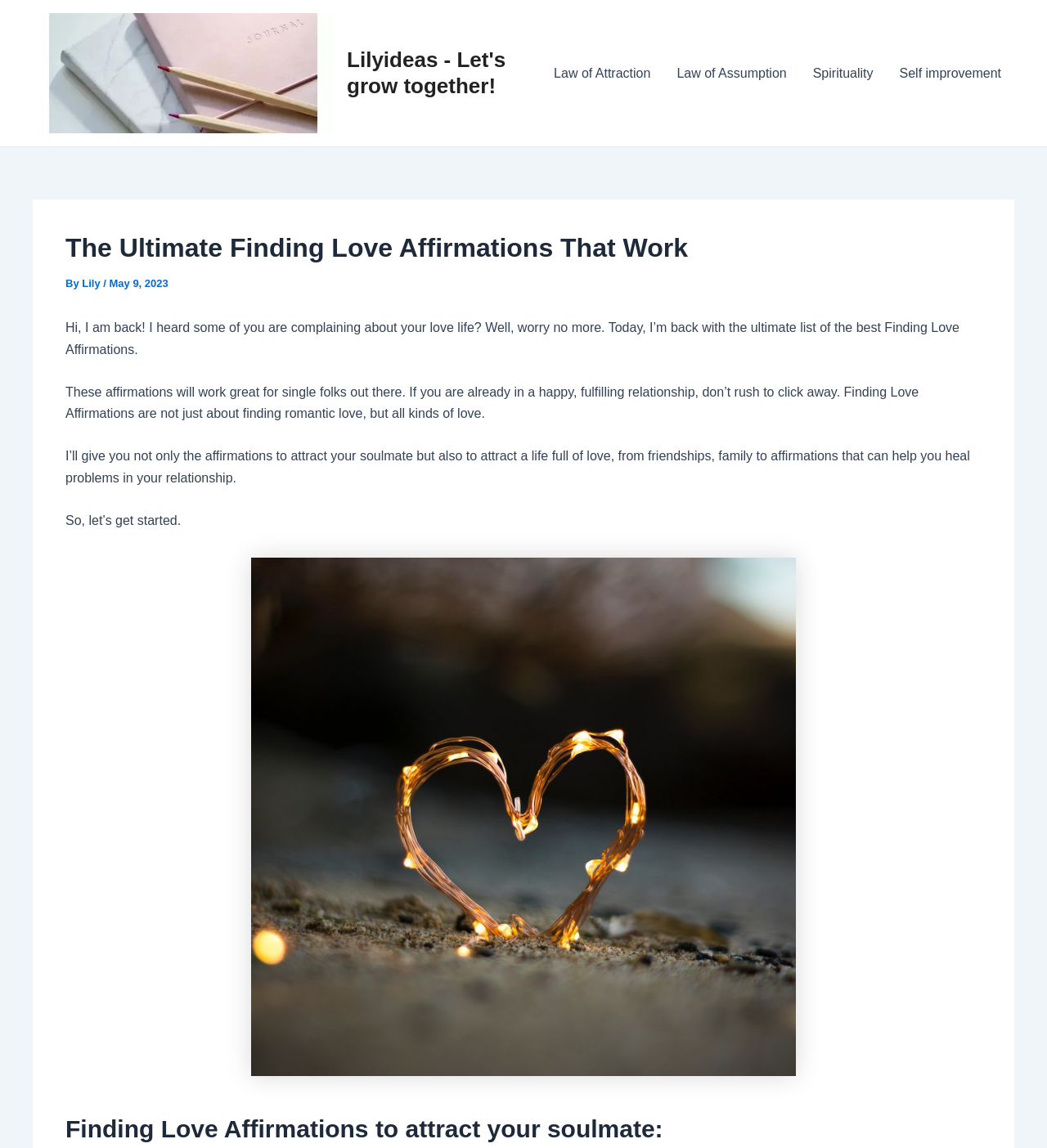What is the category of the article under the site navigation?
Kindly answer the question with as much detail as you can.

The category of the article under the site navigation can be found by looking at the navigation section, where it lists 'Law of Attraction', 'Law of Assumption', 'Spirituality', and 'Self improvement' as categories, and the content of the article seems to fit under the 'Self improvement' category.